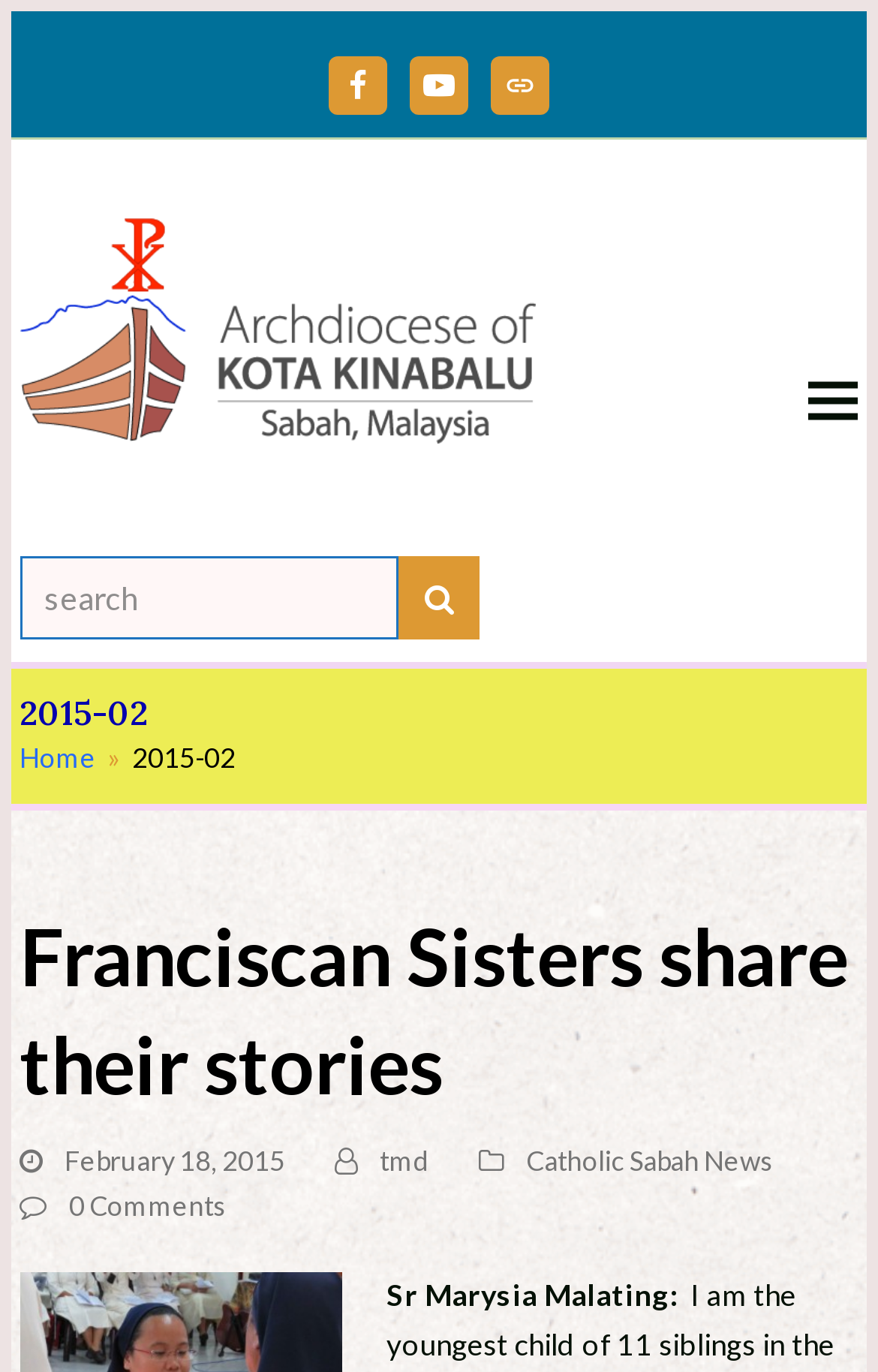Determine the bounding box coordinates of the clickable region to follow the instruction: "Visit Facebook page".

[0.374, 0.041, 0.441, 0.084]